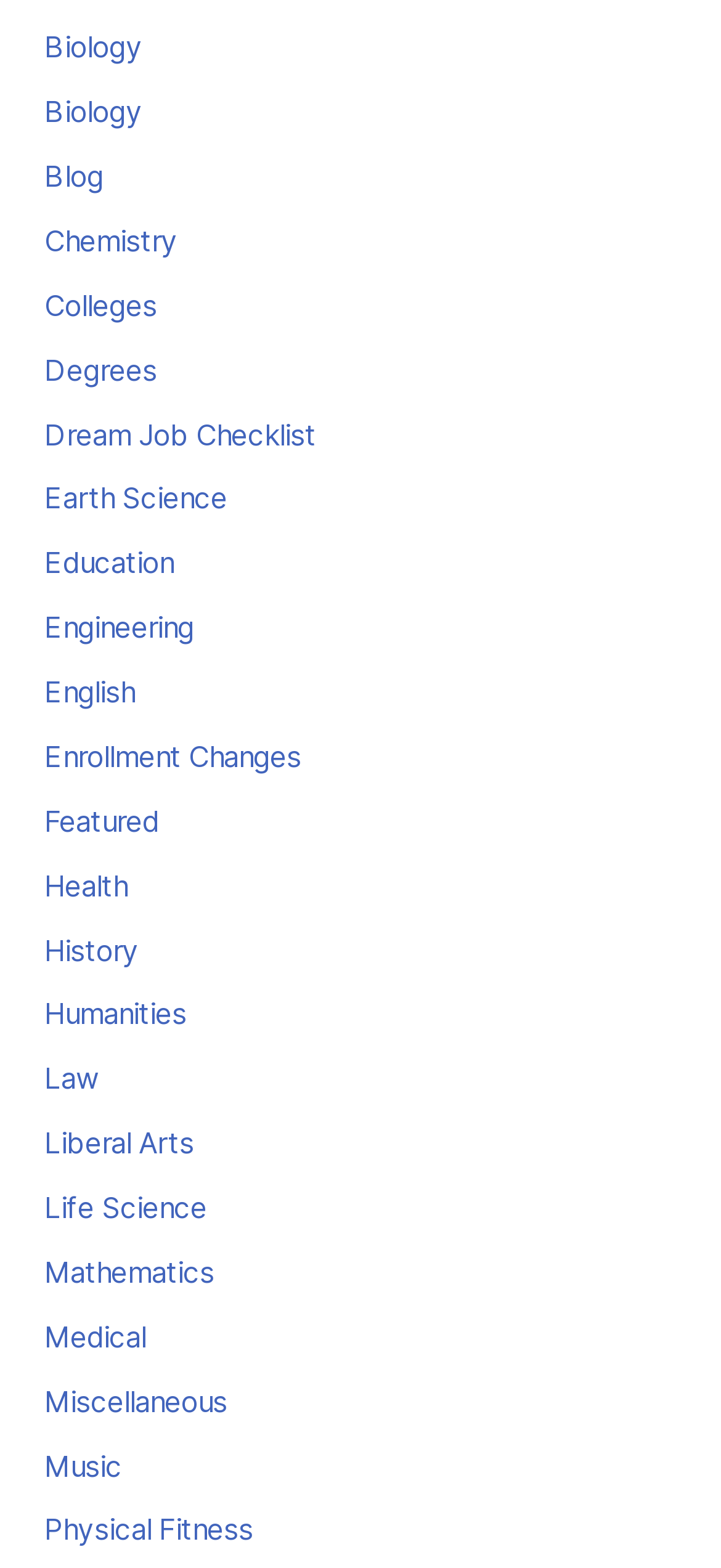Locate the bounding box of the UI element with the following description: "Dream Job Checklist".

[0.061, 0.266, 0.438, 0.288]